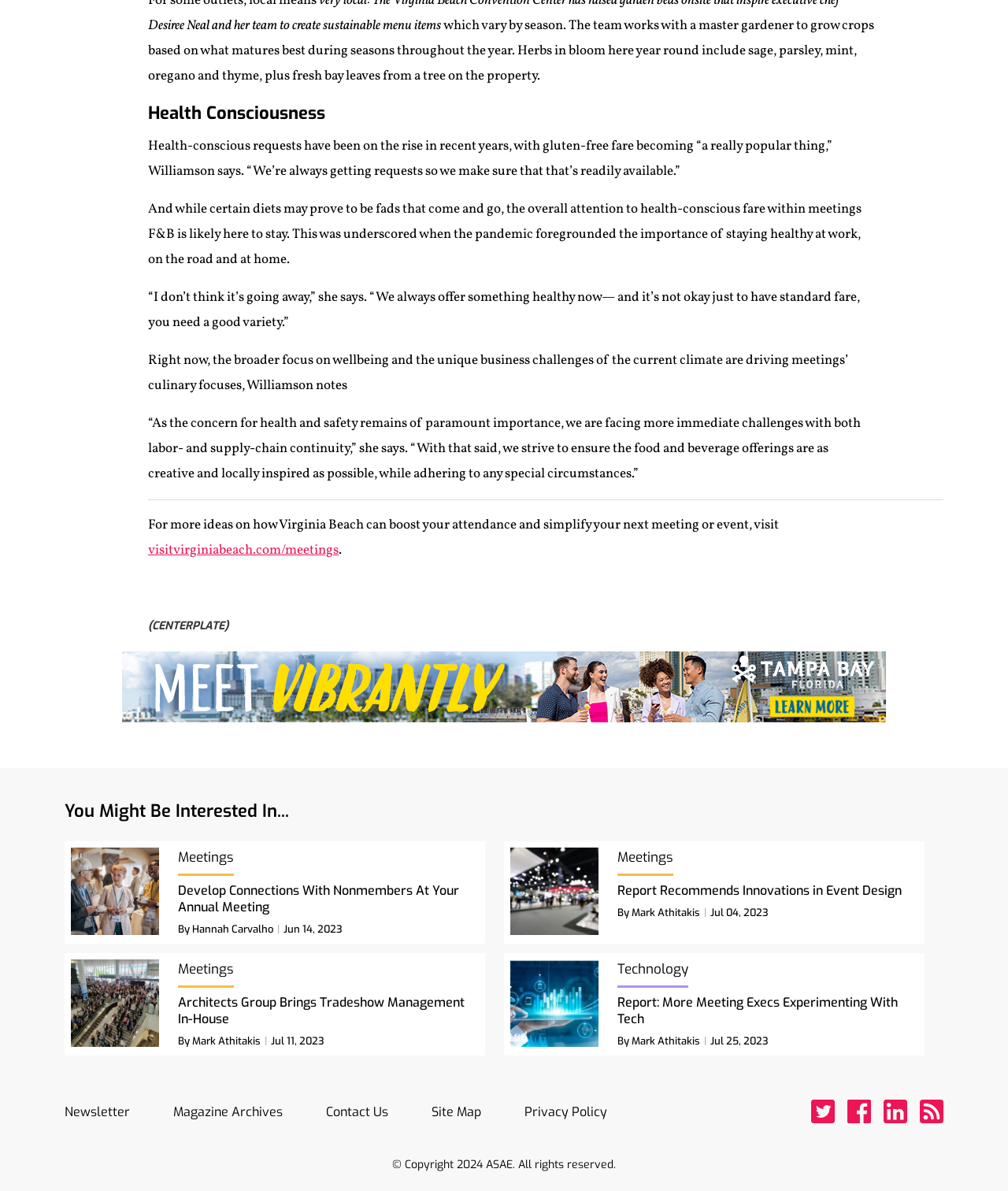Please provide the bounding box coordinates for the element that needs to be clicked to perform the following instruction: "Read the article 'Develop Connections With Nonmembers At Your Annual Meeting'". The coordinates should be given as four float numbers between 0 and 1, i.e., [left, top, right, bottom].

[0.176, 0.741, 0.475, 0.769]